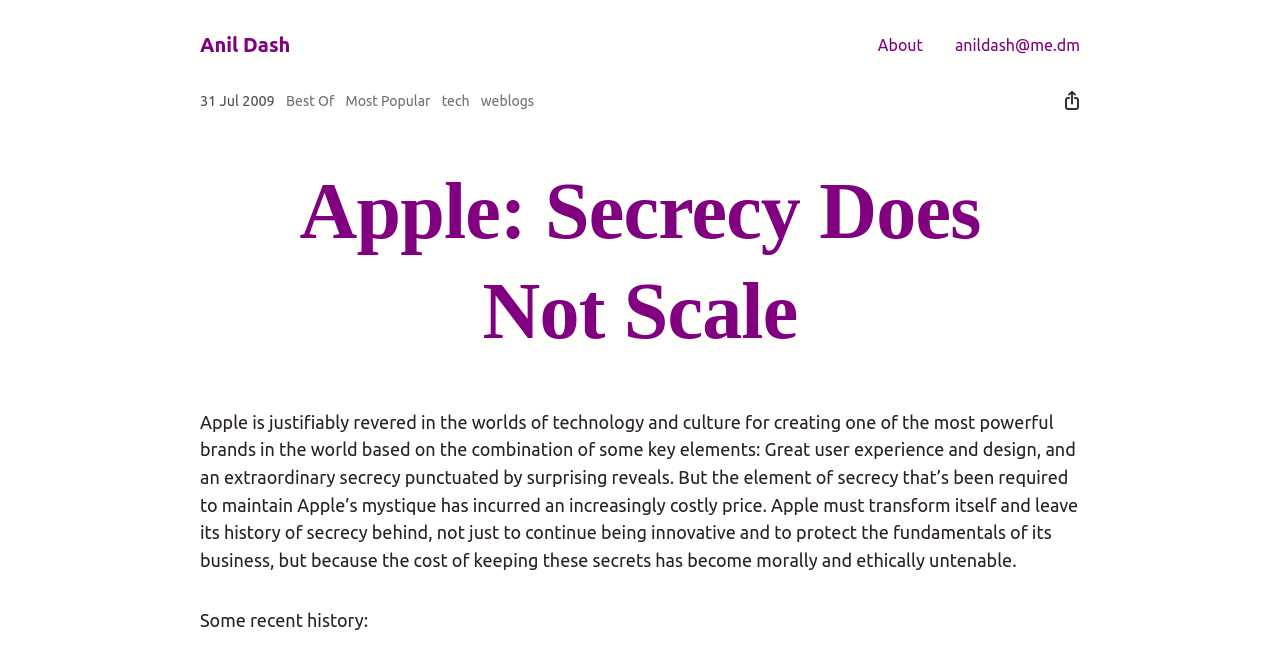Can you find the bounding box coordinates for the element to click on to achieve the instruction: "view best of posts"?

[0.223, 0.143, 0.261, 0.167]